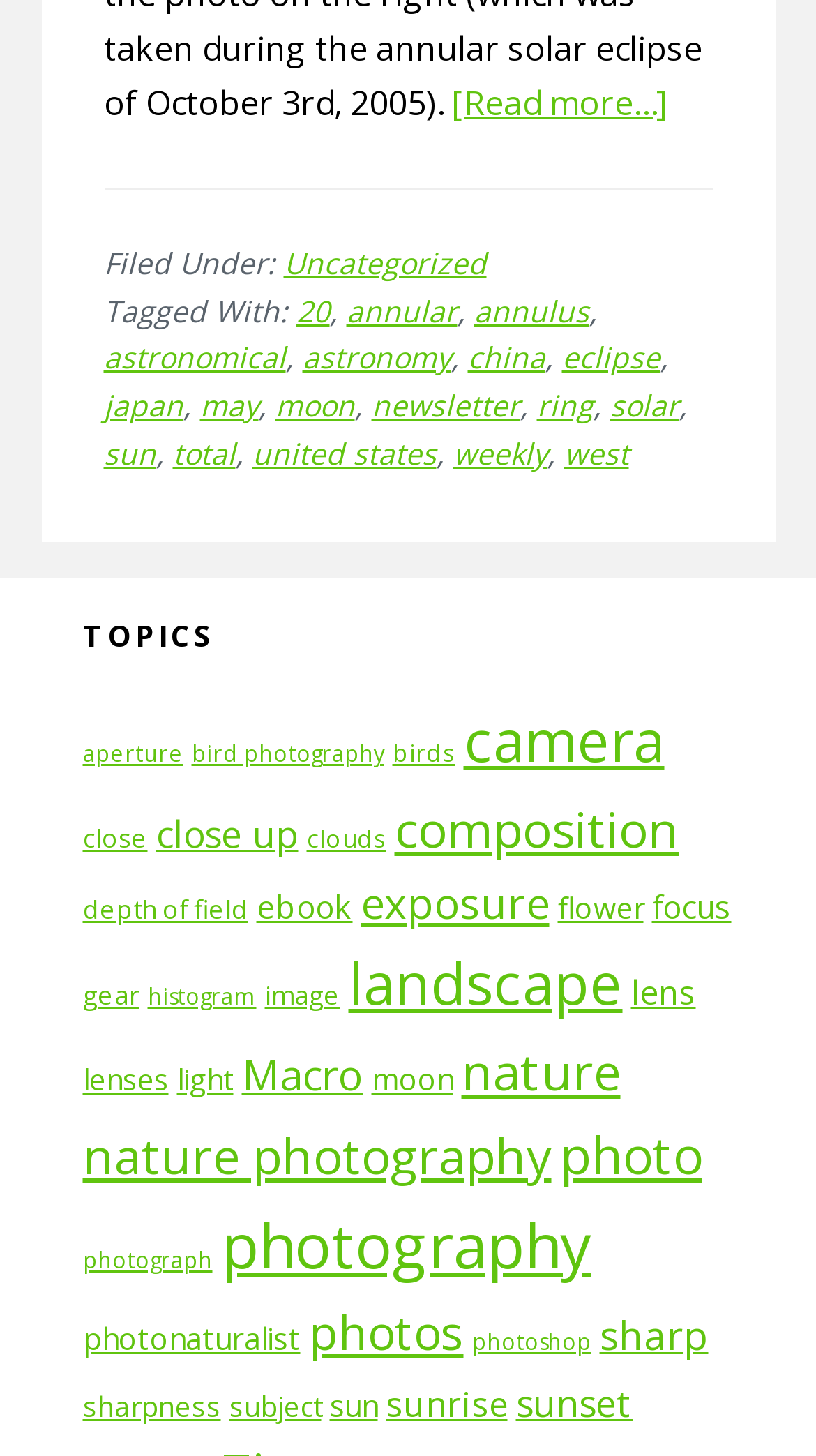Based on the image, give a detailed response to the question: How many items are in the 'camera' category?

According to the link 'camera (55 items)', there are 55 items in the 'camera' category.